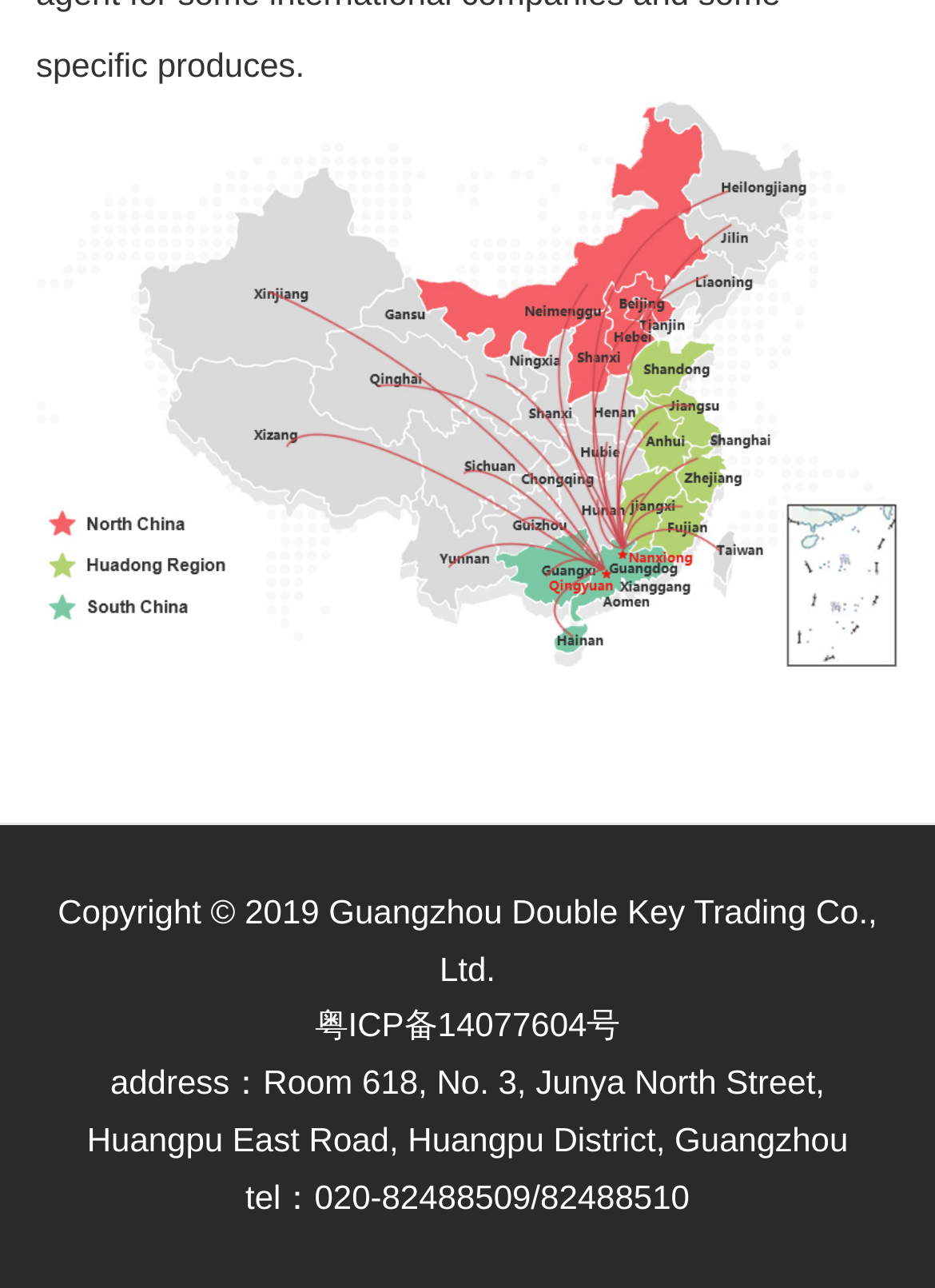Identify the bounding box for the described UI element: "粤ICP备14077604号".

[0.336, 0.775, 0.664, 0.82]